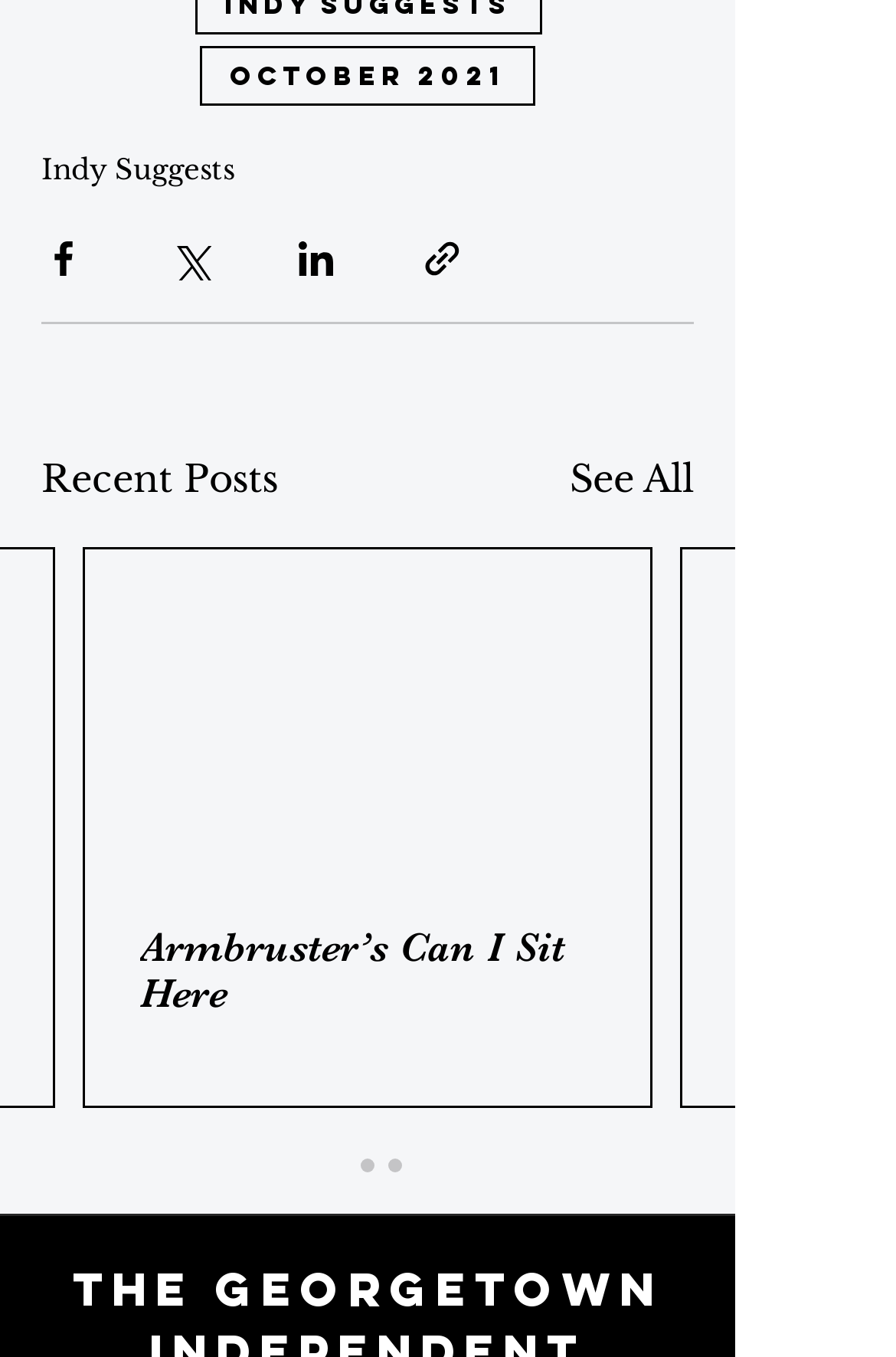Kindly determine the bounding box coordinates of the area that needs to be clicked to fulfill this instruction: "Read the article".

[0.095, 0.405, 0.726, 0.814]